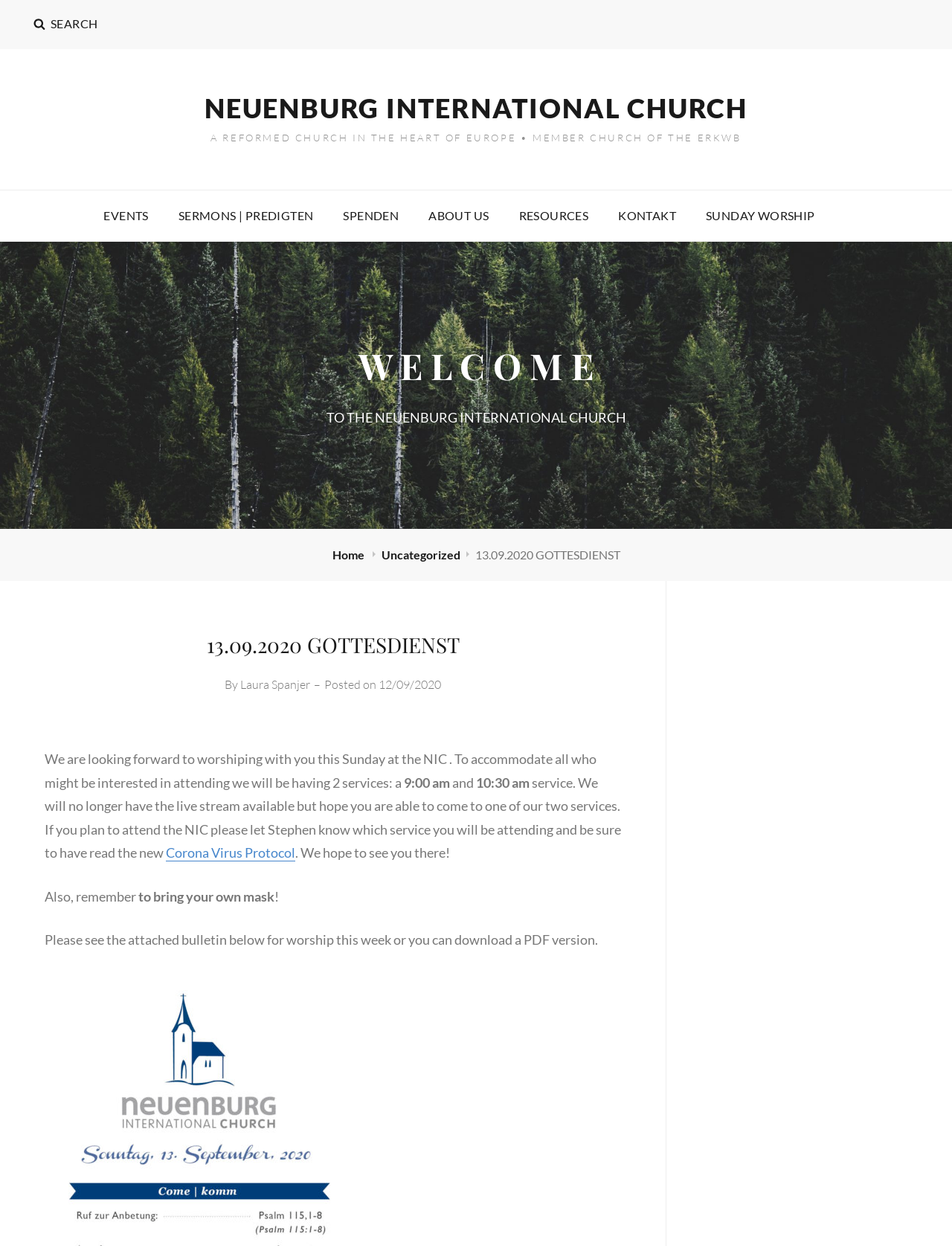What is required to be brought to the worship service?
Using the image as a reference, answer the question in detail.

I found the information about what is required to be brought to the worship service in the text 'Also, remember to bring your own mask' which suggests that attendees are required to bring their own masks.